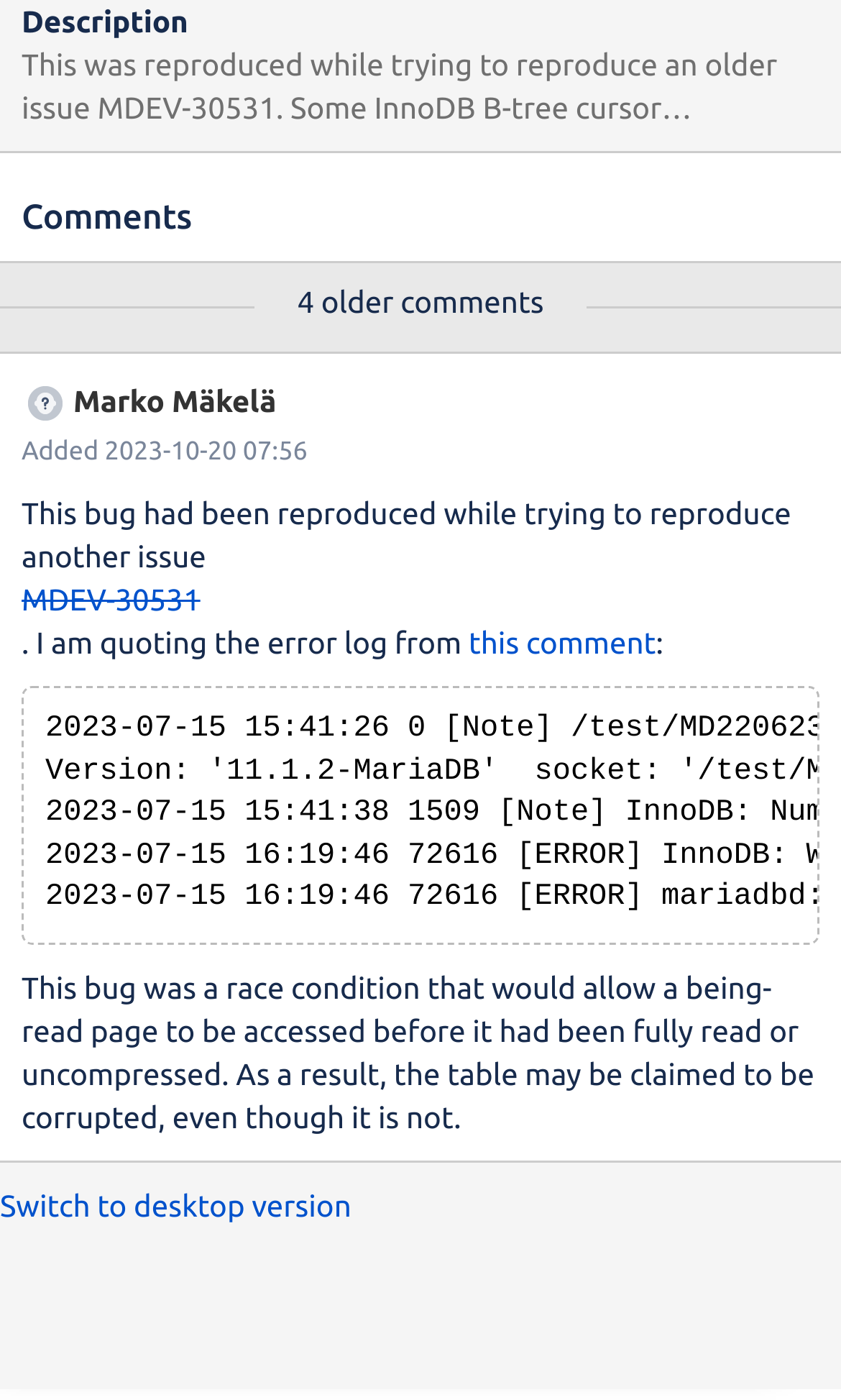Given the description "Switch to desktop version", provide the bounding box coordinates of the corresponding UI element.

[0.0, 0.855, 0.418, 0.88]